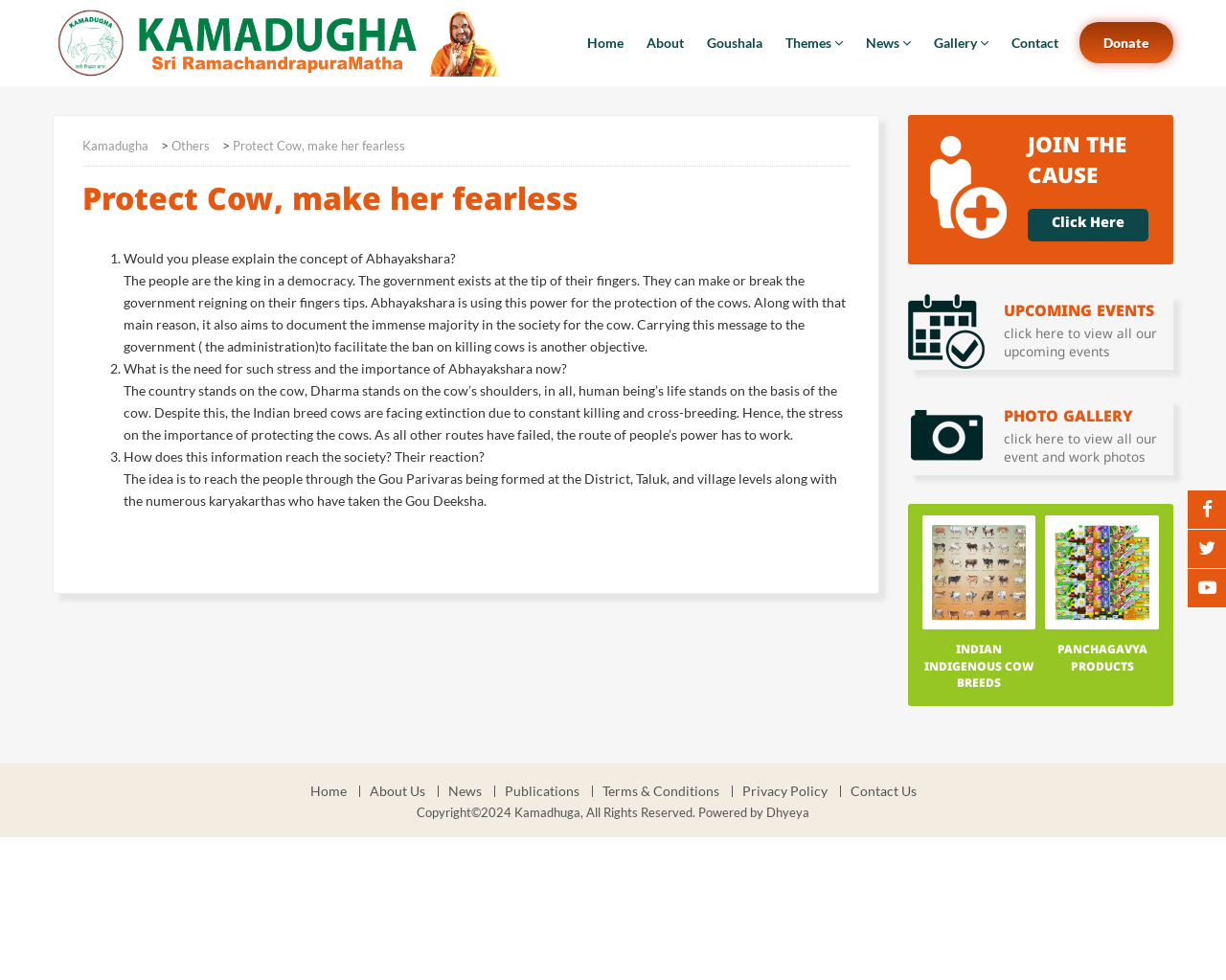Please locate the bounding box coordinates of the element that needs to be clicked to achieve the following instruction: "Browse the 'GAMING' category". The coordinates should be four float numbers between 0 and 1, i.e., [left, top, right, bottom].

None